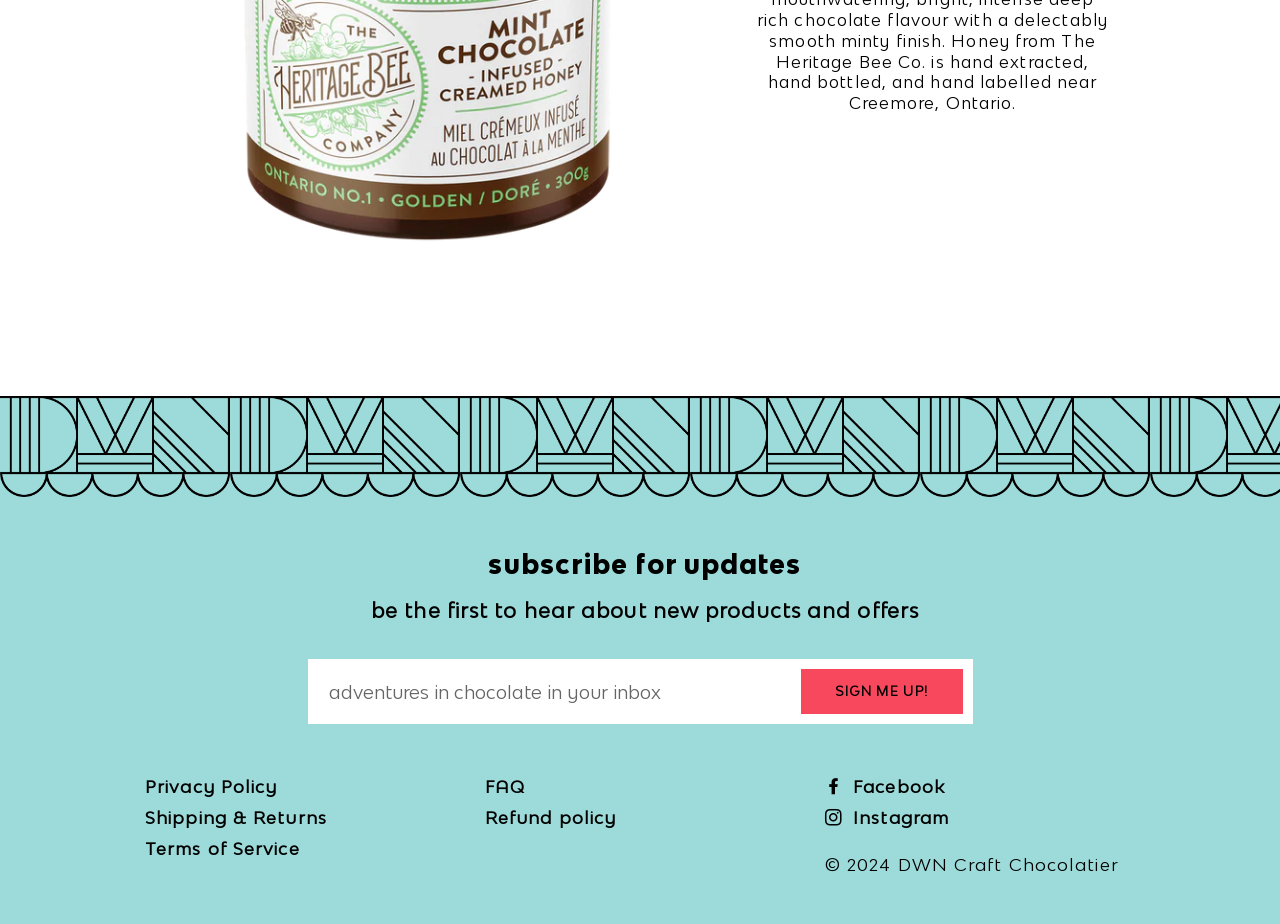Please provide the bounding box coordinates for the UI element as described: "Shipping & Returns". The coordinates must be four floats between 0 and 1, represented as [left, top, right, bottom].

[0.113, 0.873, 0.255, 0.896]